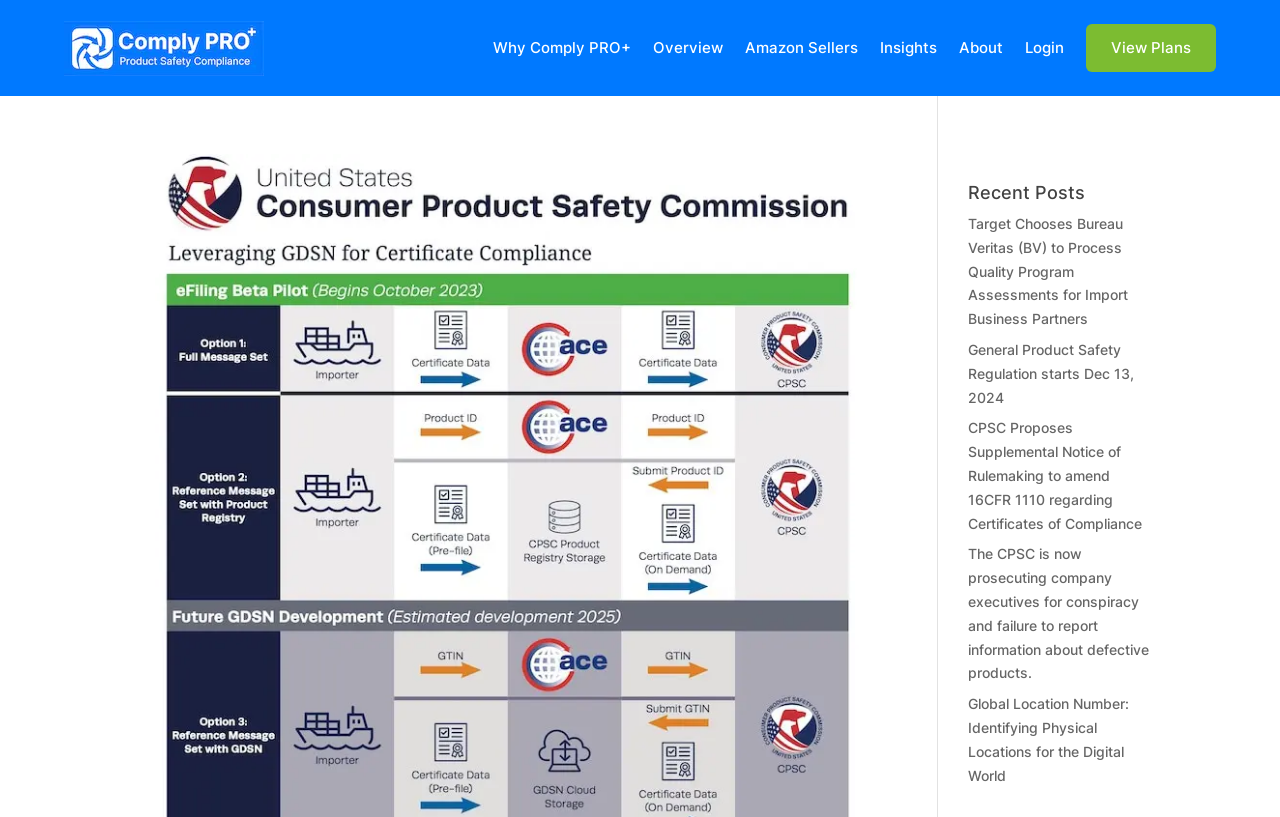What type of information is provided in the 'Recent Posts' section?
Refer to the image and provide a one-word or short phrase answer.

News and updates